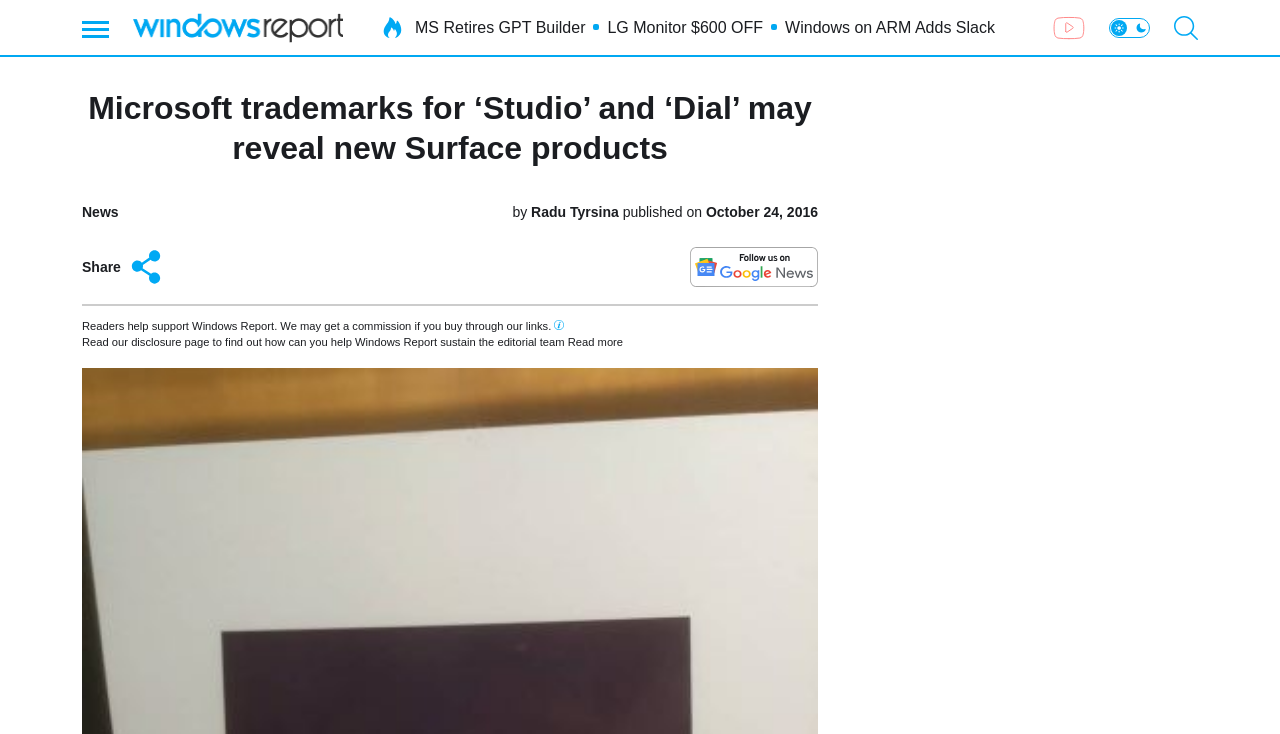Who is the author of the article?
Please look at the screenshot and answer in one word or a short phrase.

Radu Tyrsina